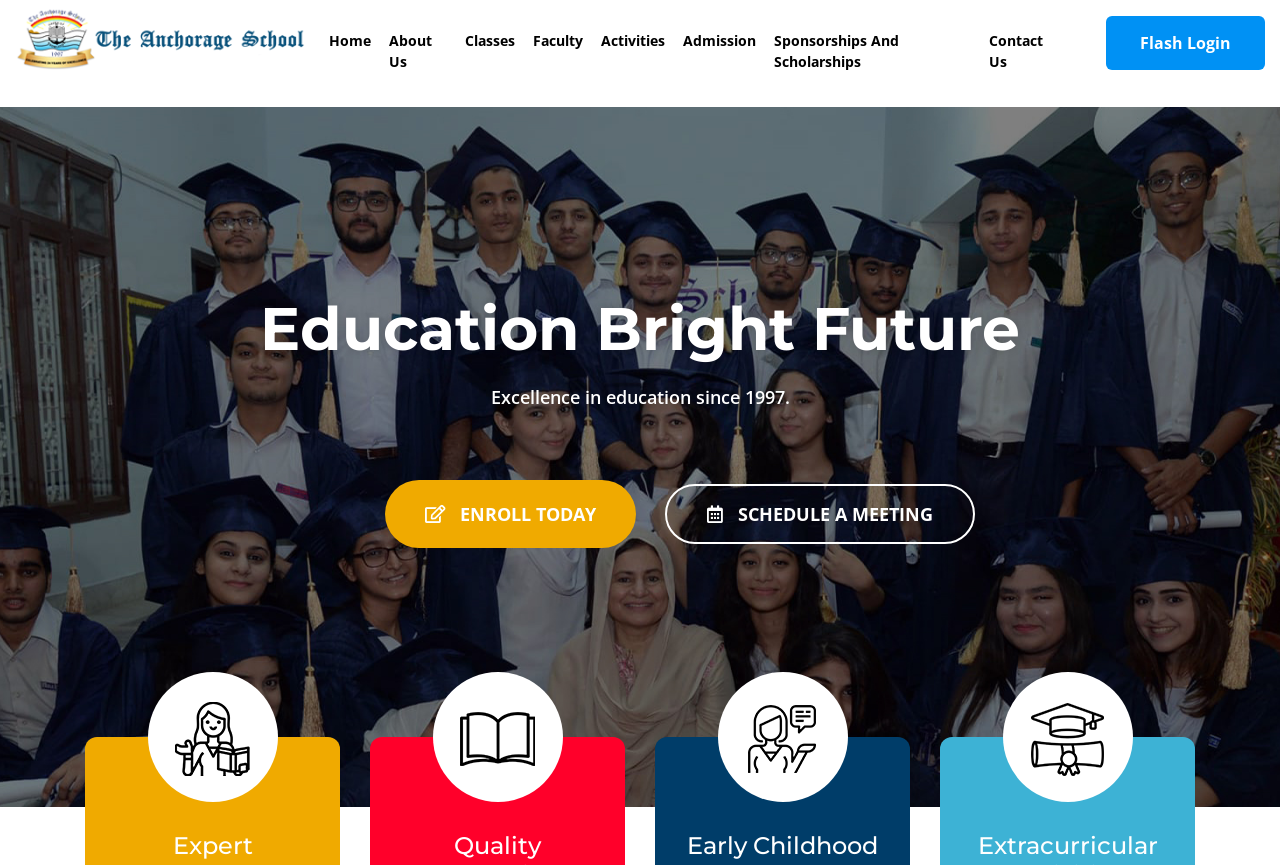Where is the Flash Login link located?
Answer the question based on the image using a single word or a brief phrase.

Top right corner